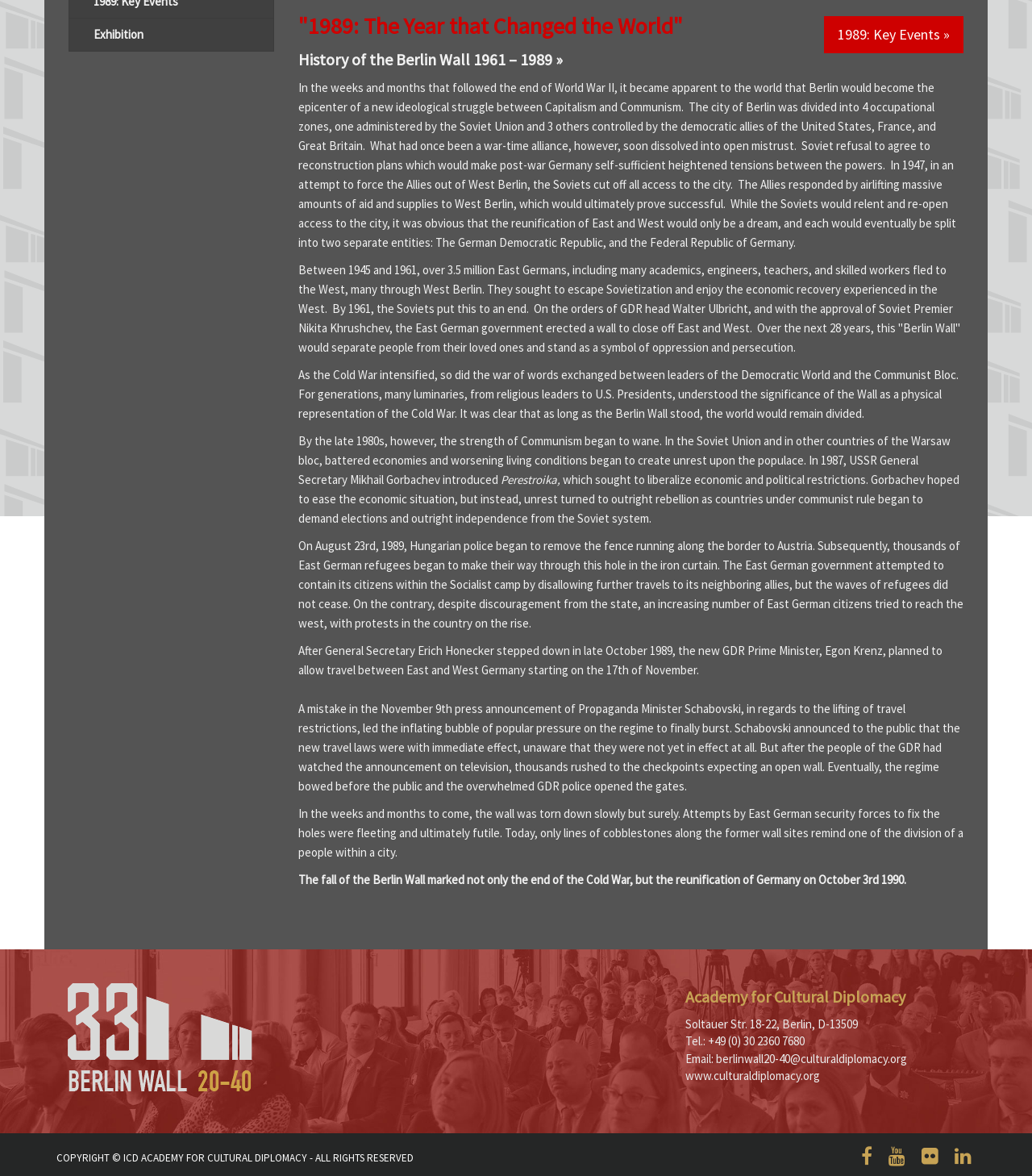Find the bounding box coordinates of the UI element according to this description: "www.culturaldiplomacy.org".

[0.664, 0.908, 0.795, 0.921]